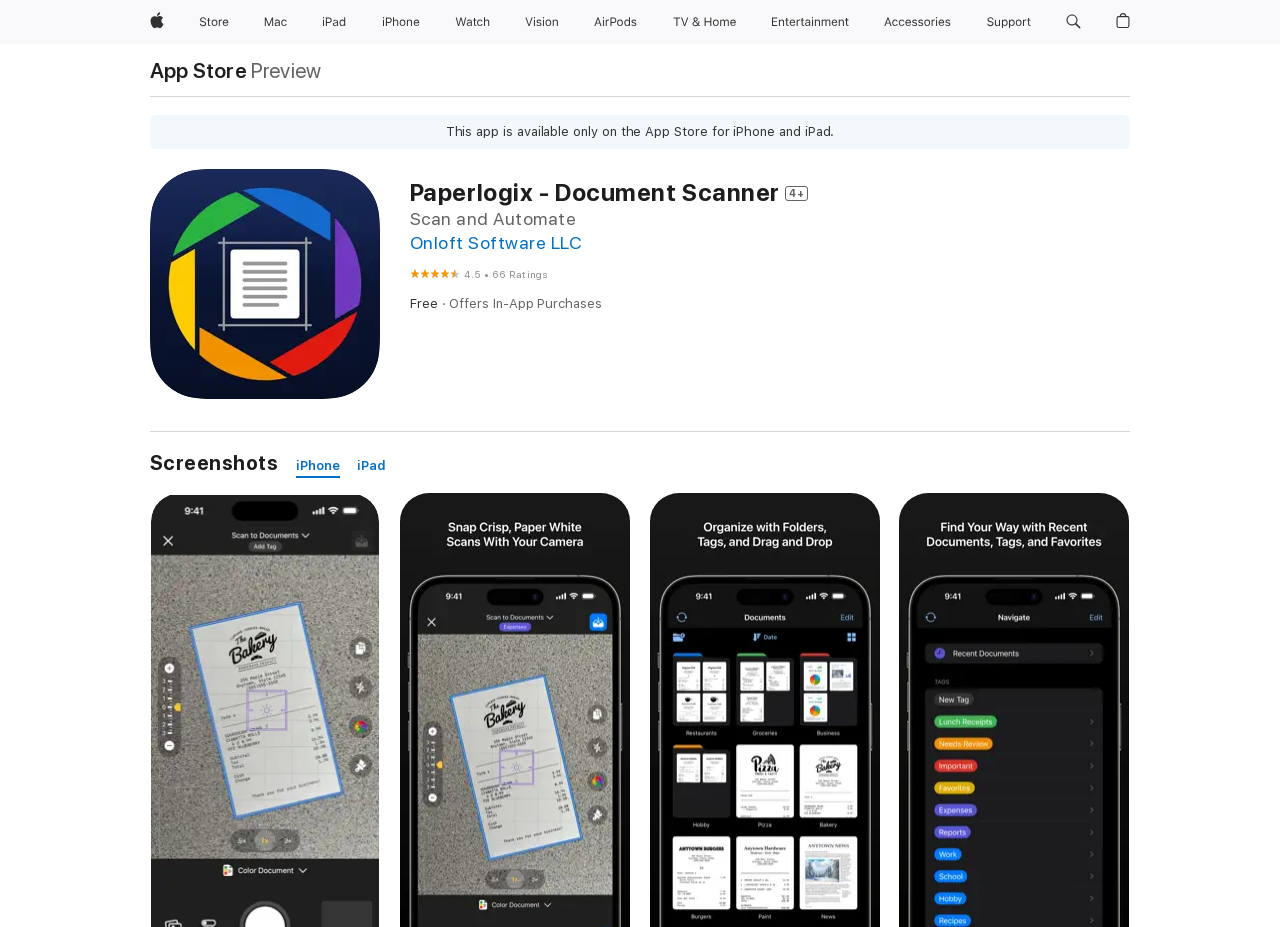Locate the bounding box of the UI element defined by this description: "aria-label="iPad menu"". The coordinates should be given as four float numbers between 0 and 1, formatted as [left, top, right, bottom].

[0.265, 0.0, 0.282, 0.047]